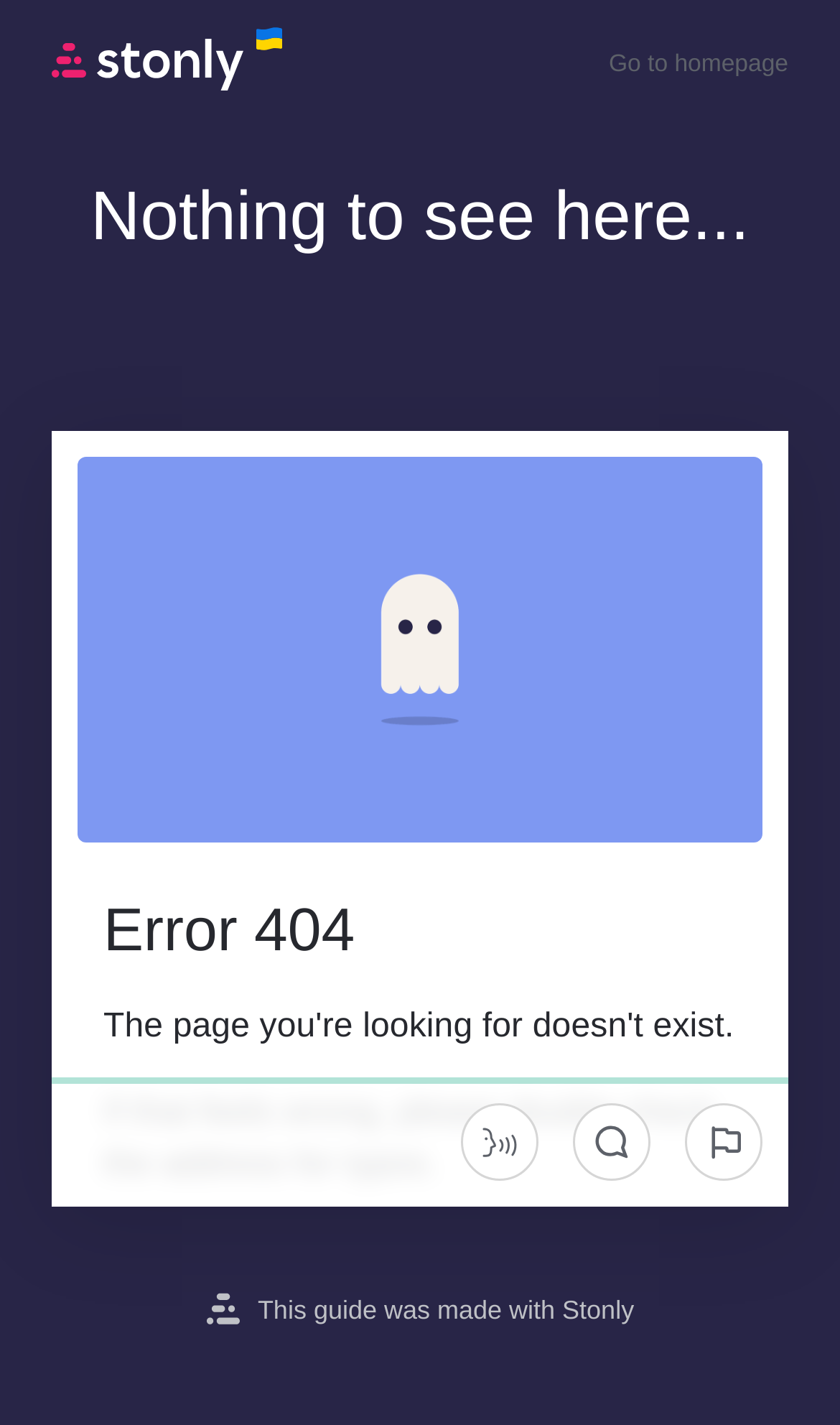What is the purpose of the iframe?
Your answer should be a single word or phrase derived from the screenshot.

Unknown